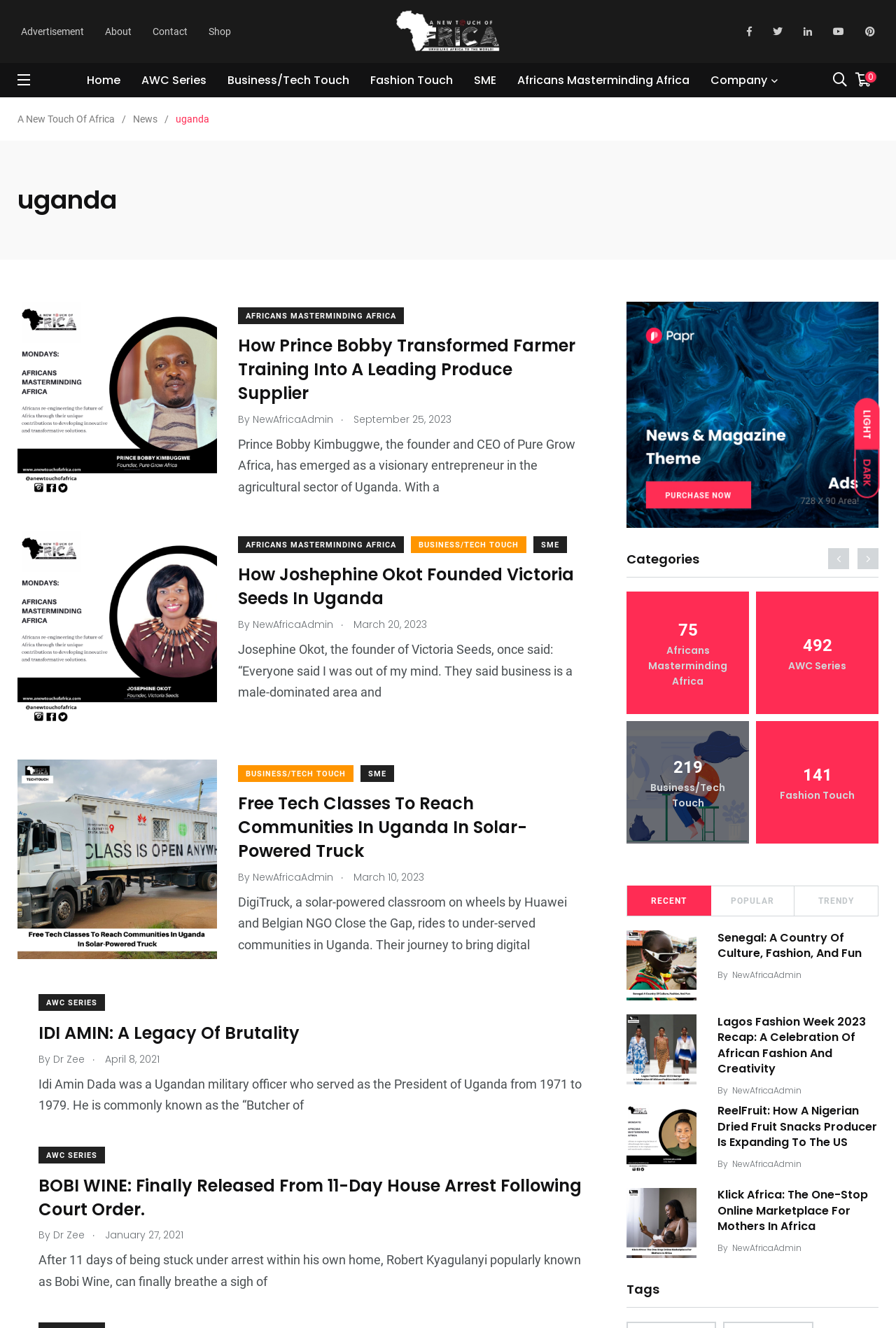What is the name of the founder of Victoria Seeds?
Answer the question with a detailed explanation, including all necessary information.

By reading the article 'How Joshephine Okot Founded Victoria Seeds In Uganda', I found the name of the founder of Victoria Seeds, which is Josephine Okot.